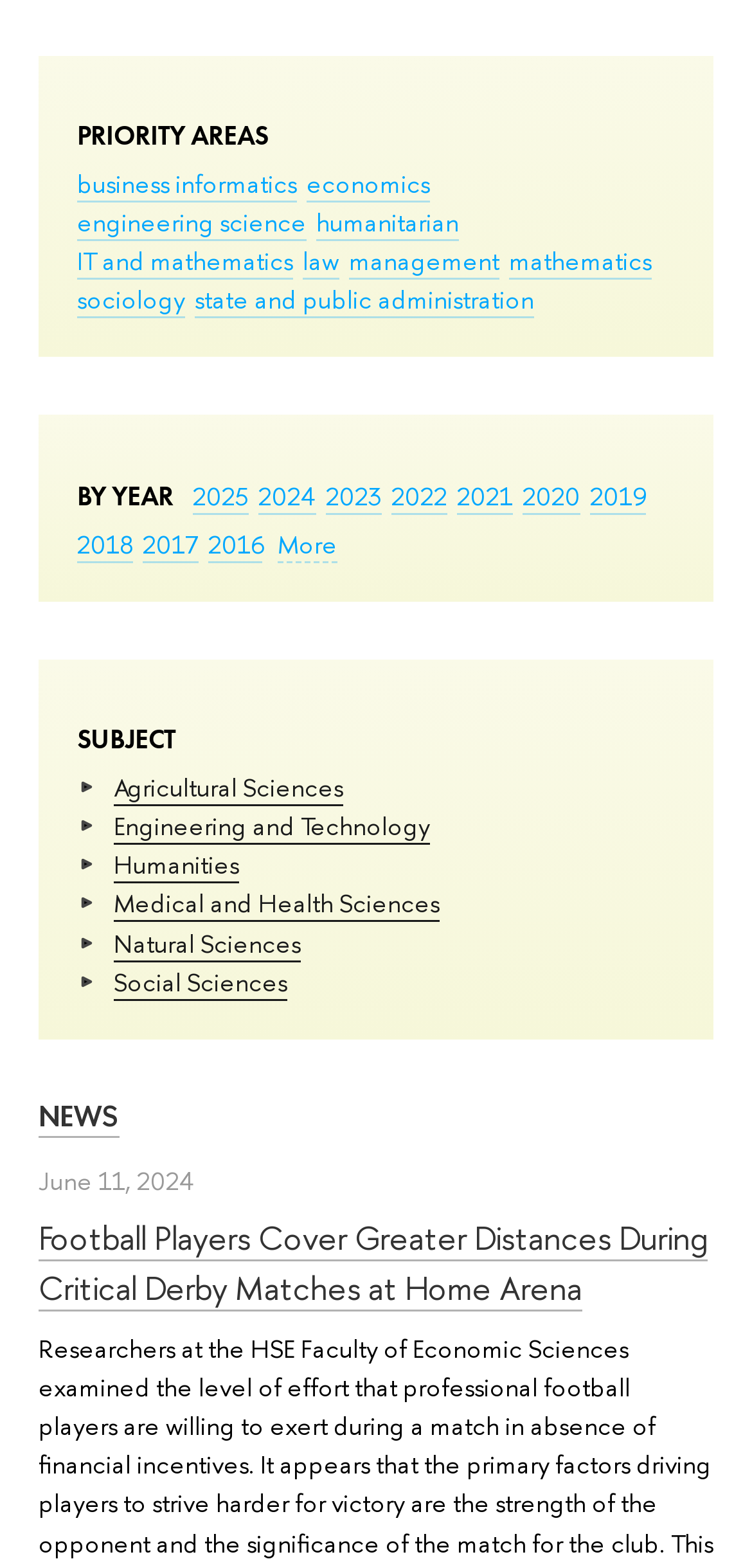Determine the bounding box coordinates for the element that should be clicked to follow this instruction: "read news about Football Players". The coordinates should be given as four float numbers between 0 and 1, in the format [left, top, right, bottom].

[0.051, 0.775, 0.941, 0.837]